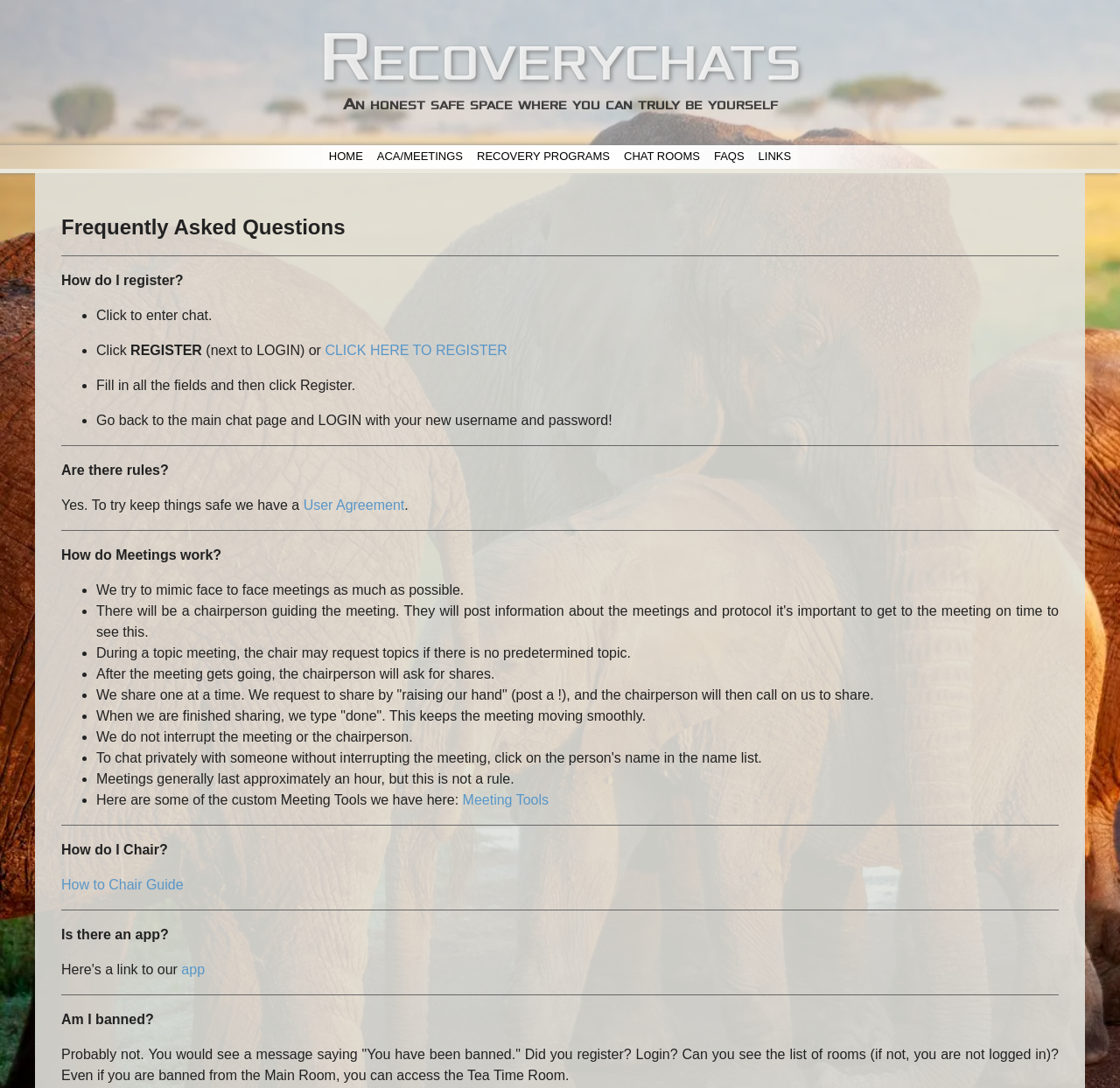Detail the various sections and features present on the webpage.

This webpage appears to be a FAQ (Frequently Asked Questions) page for a recovery chat platform. At the top, there are six navigation links: "HOME", "ACA/MEETINGS", "RECOVERY PROGRAMS", "CHAT ROOMS", "FAQS", and "LINKS". 

Below the navigation links, there is a heading "Frequently Asked Questions" followed by a horizontal separator. The FAQ section is divided into several subtopics, each separated by a horizontal separator. 

The first subtopic is about registration, with a question "How do I register?" and a step-by-step guide on how to register, including a link to "CLICK HERE TO REGISTER". 

The next subtopic is about rules, with a question "Are there rules?" and an explanation that there is a User Agreement to keep things safe. 

The following subtopic is about meetings, with a question "How do Meetings work?" and a detailed explanation of how meetings are conducted, including the role of the chairperson and the sharing process. 

Further down, there are subtopics about chairing a meeting, with a link to a "How to Chair Guide", and about the availability of an app. 

Finally, there is a subtopic about being banned, with a question "Am I banned?" and an explanation that if you are banned, you would see a message saying so, and that even if you are banned from the Main Room, you can still access the Tea Time Room.